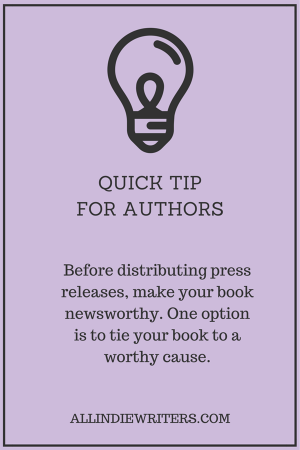What is the purpose of linking a book to a worthy cause?
Please utilize the information in the image to give a detailed response to the question.

The tip suggests that before distributing press releases, authors should ensure their book is newsworthy, proposing the effective strategy of linking their publication to a worthy cause, emphasizing the importance of relevance and impact in promotional efforts.